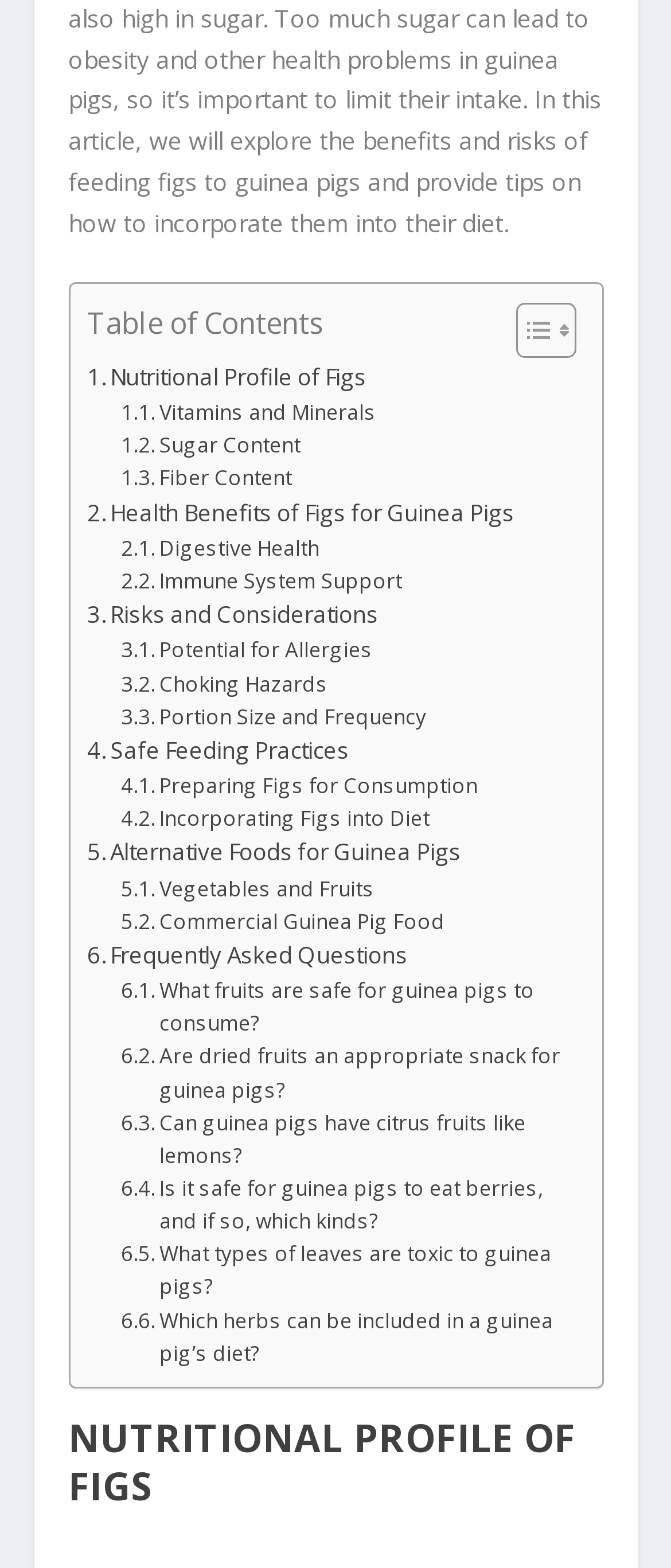How can figs be prepared for guinea pig consumption?
Based on the content of the image, thoroughly explain and answer the question.

The webpage provides guidance on safe feeding practices, including preparing figs for consumption, to ensure guinea pigs can safely enjoy the nutritional benefits of figs.